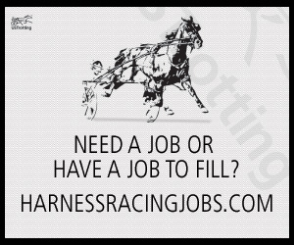Answer this question in one word or a short phrase: What type of jobs are featured on the website?

Harness racing jobs